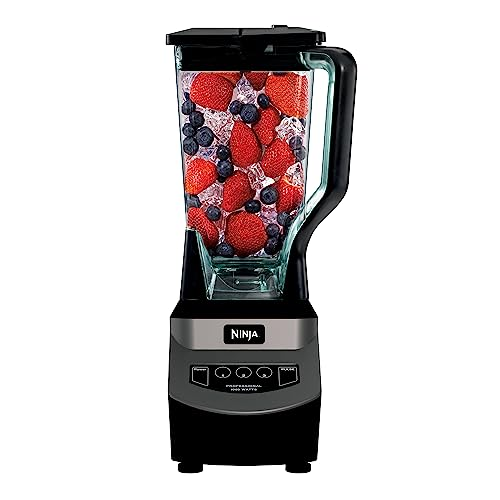Give a thorough caption for the picture.

The image showcases the Ninja NJ601AMZ Professional Blender, an essential kitchen appliance designed for versatility and efficiency. Featuring a sleek black design, this powerful blender is equipped with a 1000-watt motor and a 72-ounce dishwasher-safe Total Crushing Pitcher, making it perfect for creating everything from smoothies and shakes to soups and dips. In the pitcher, a vibrant mix of strawberries and blueberries is visible, highlighting its capability to handle a variety of ingredients with ease. With user-friendly controls on the base, this blender promises a seamless blending experience, allowing anyone to craft large batches of delicious drinks or culinary creations for the entire family. Cleaning is effortless, thanks to the detachable blade base, ensuring that this exceptional product enhances your kitchen experience.